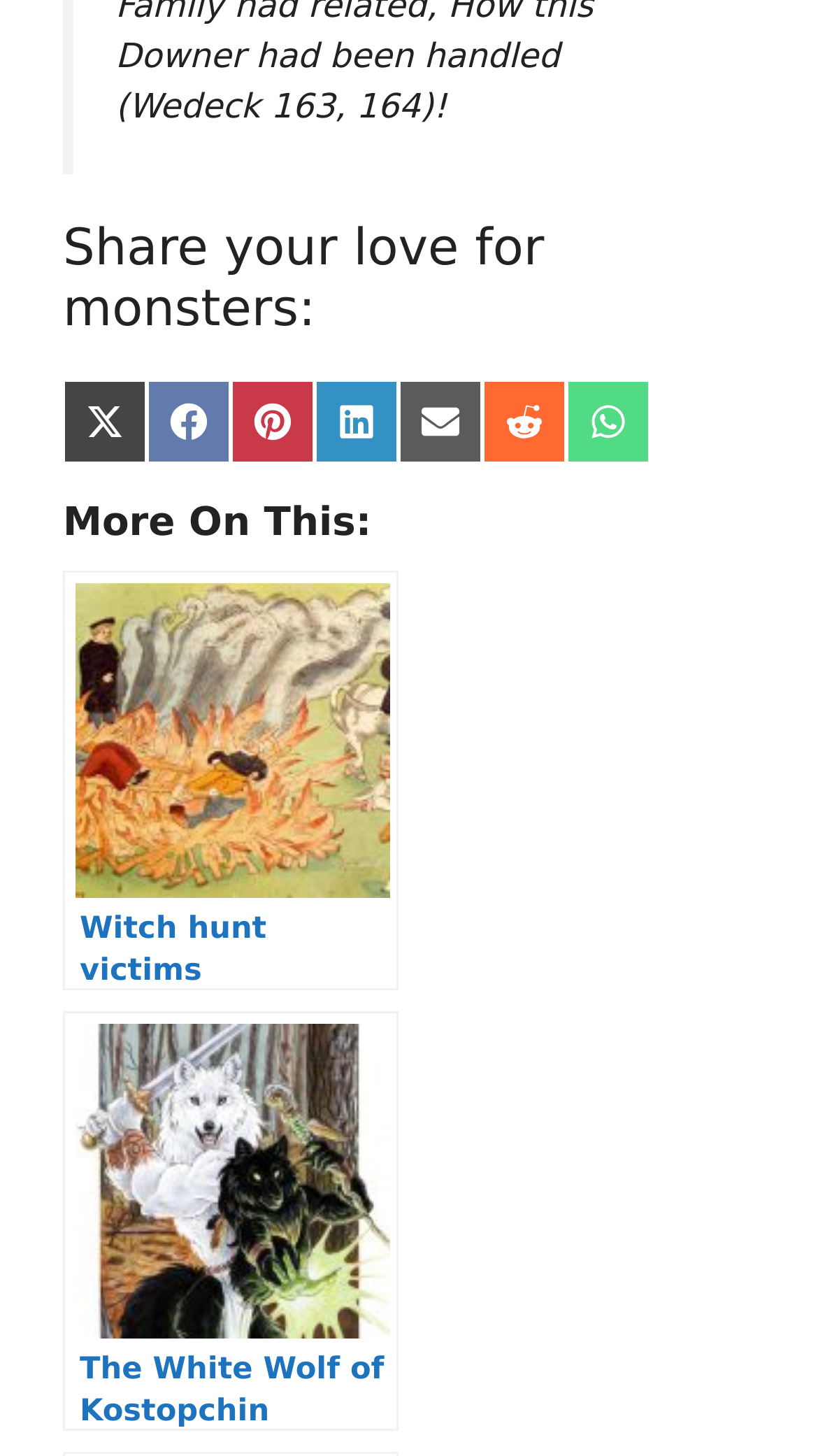Please provide a one-word or phrase answer to the question: 
What is the theme of the webpage?

Monsters